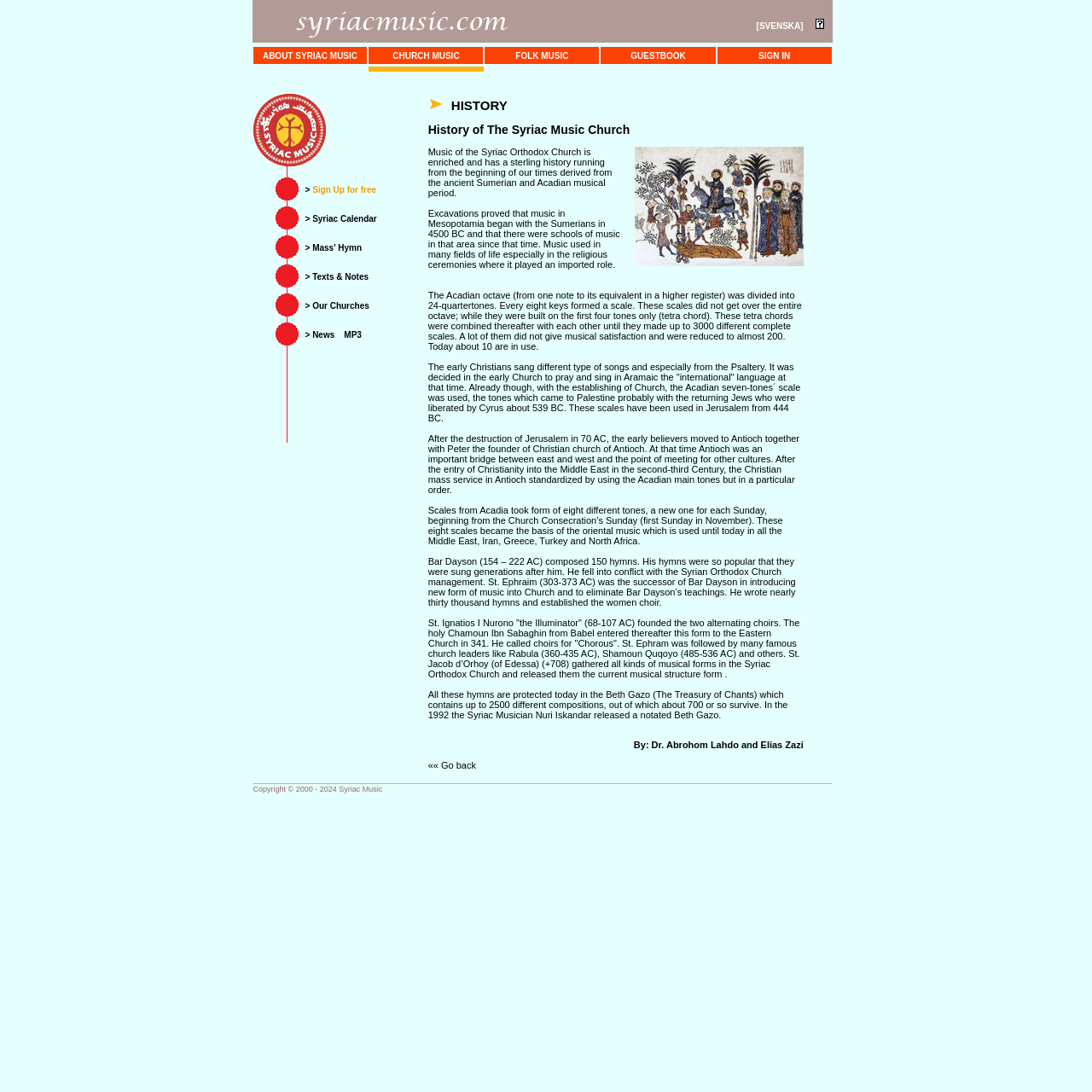Can you identify the bounding box coordinates of the clickable region needed to carry out this instruction: 'Go to 'www.syriacmusic.com''? The coordinates should be four float numbers within the range of 0 to 1, stated as [left, top, right, bottom].

[0.231, 0.031, 0.518, 0.041]